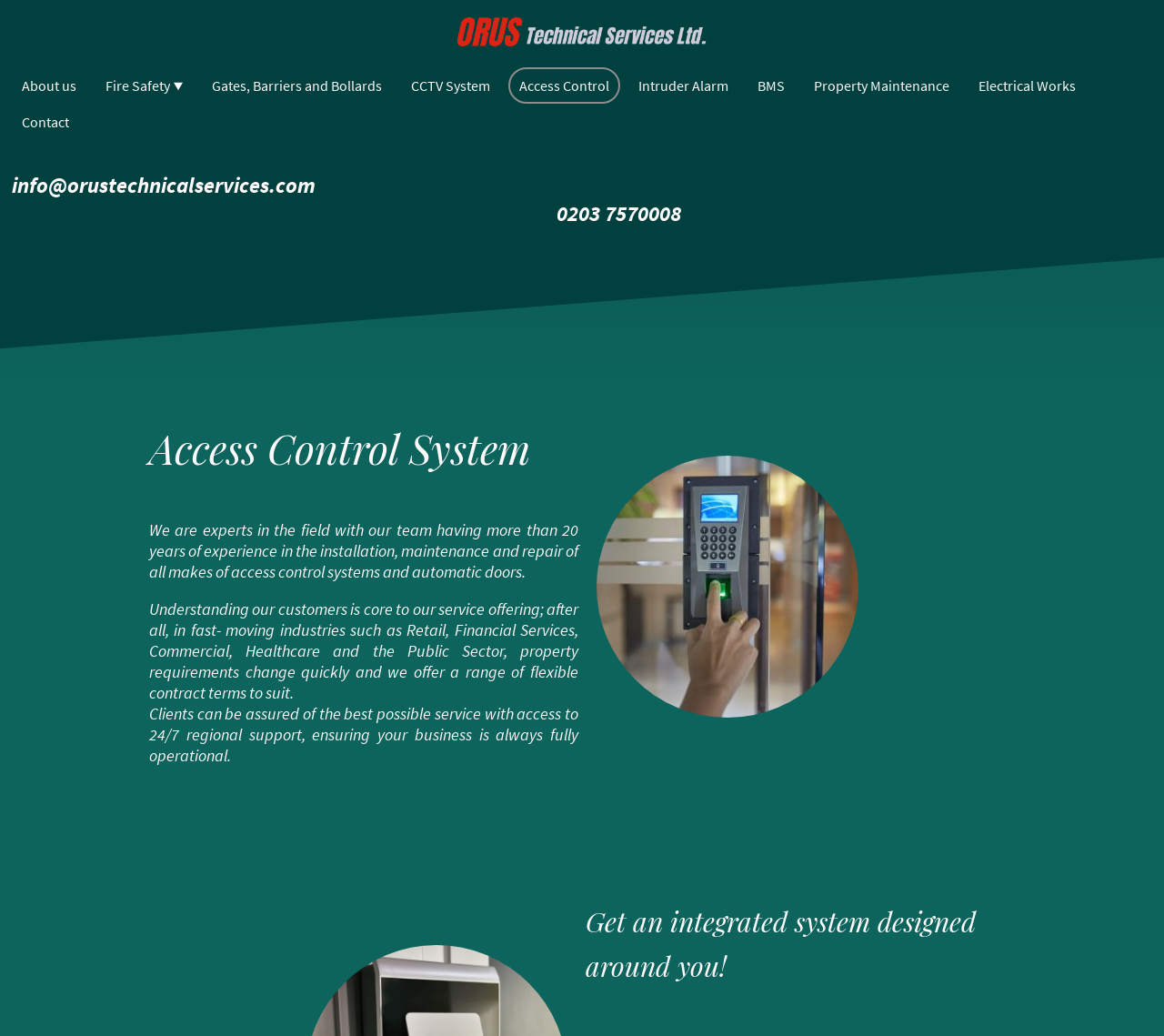What is the purpose of the company's service? From the image, respond with a single word or brief phrase.

to keep business fully operational